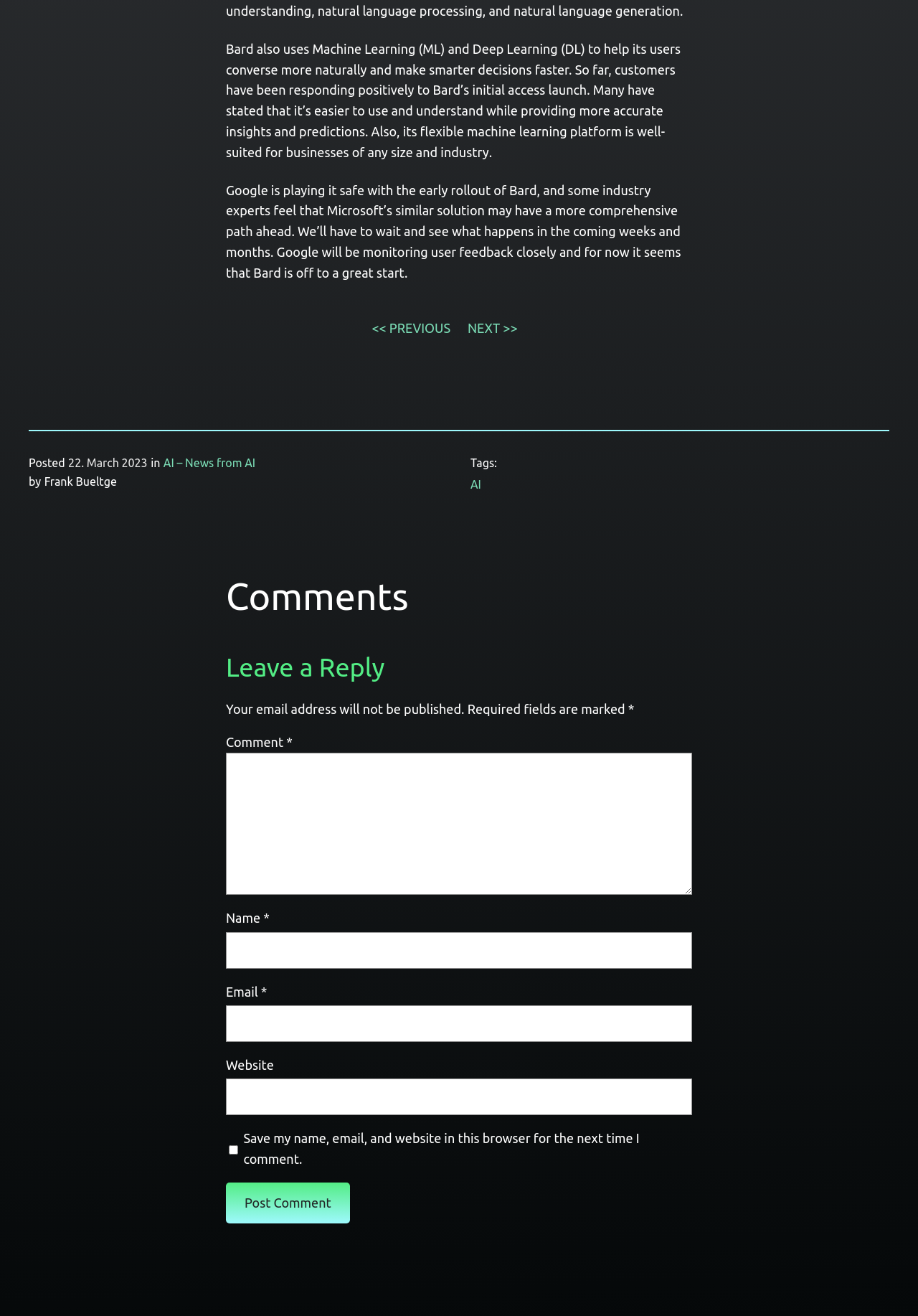Find the bounding box coordinates for the element described here: "parent_node: Comment * name="e3c2013de6"".

[0.246, 0.572, 0.754, 0.68]